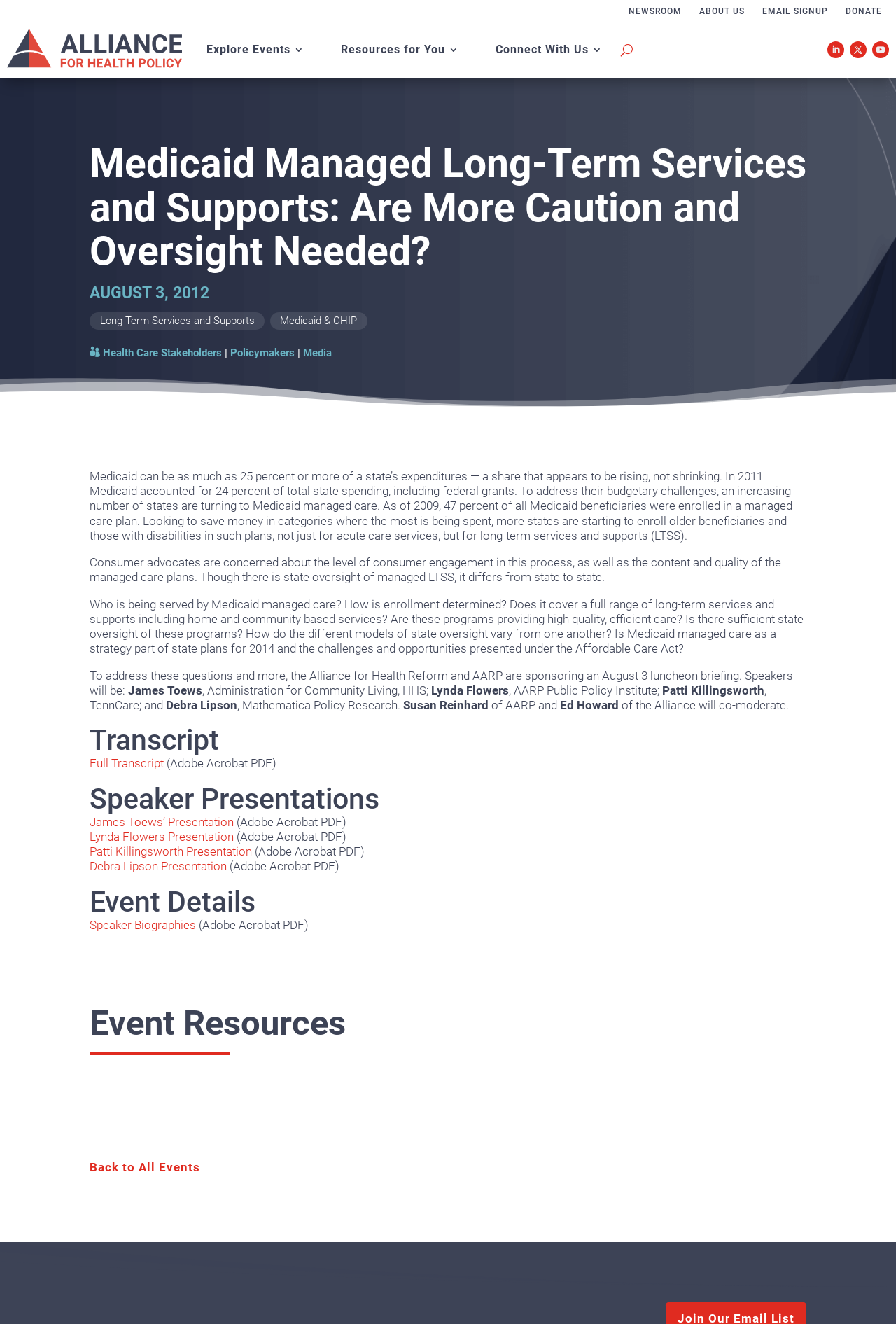Indicate the bounding box coordinates of the element that needs to be clicked to satisfy the following instruction: "Explore Events". The coordinates should be four float numbers between 0 and 1, i.e., [left, top, right, bottom].

[0.23, 0.034, 0.34, 0.045]